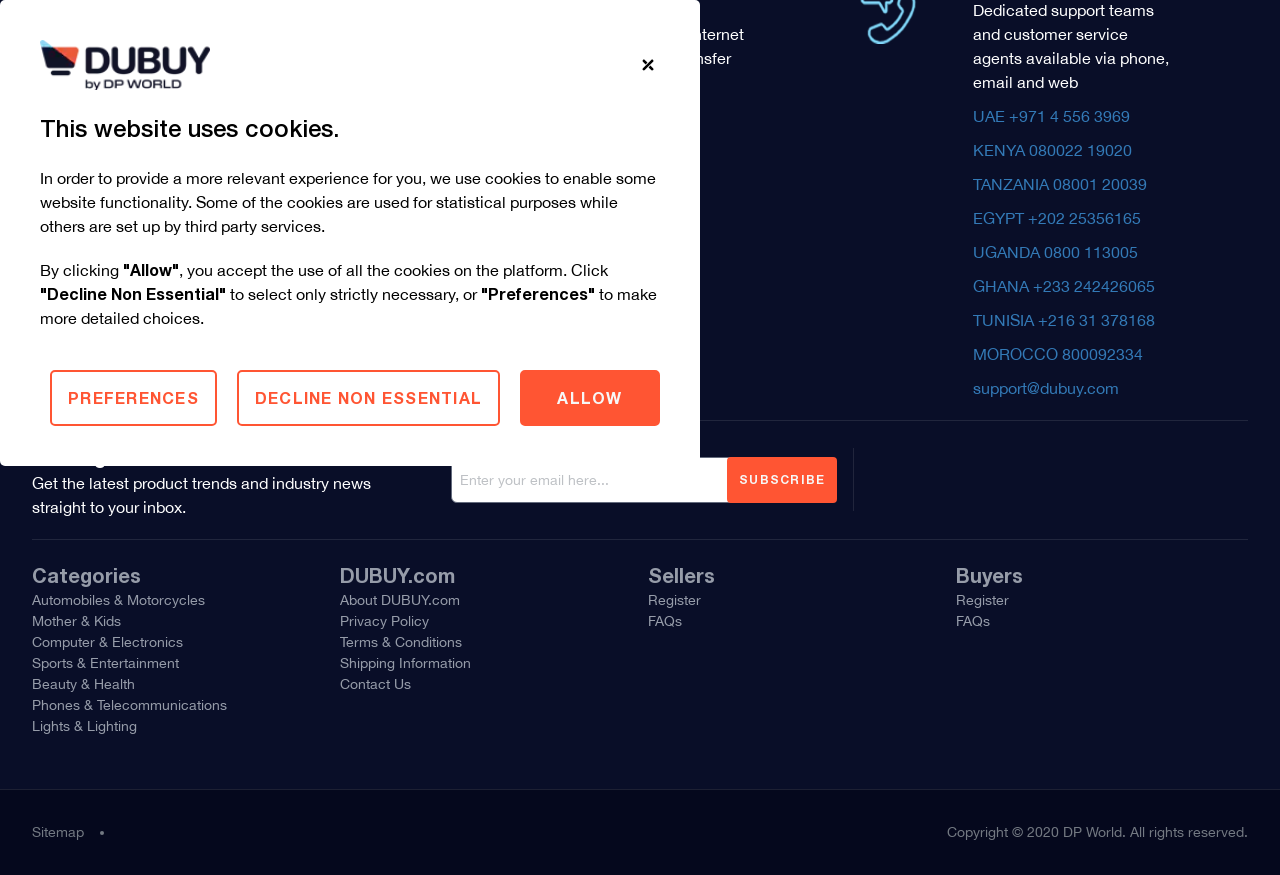Locate the bounding box coordinates of the element I should click to achieve the following instruction: "Contact support via email".

[0.76, 0.433, 0.874, 0.453]